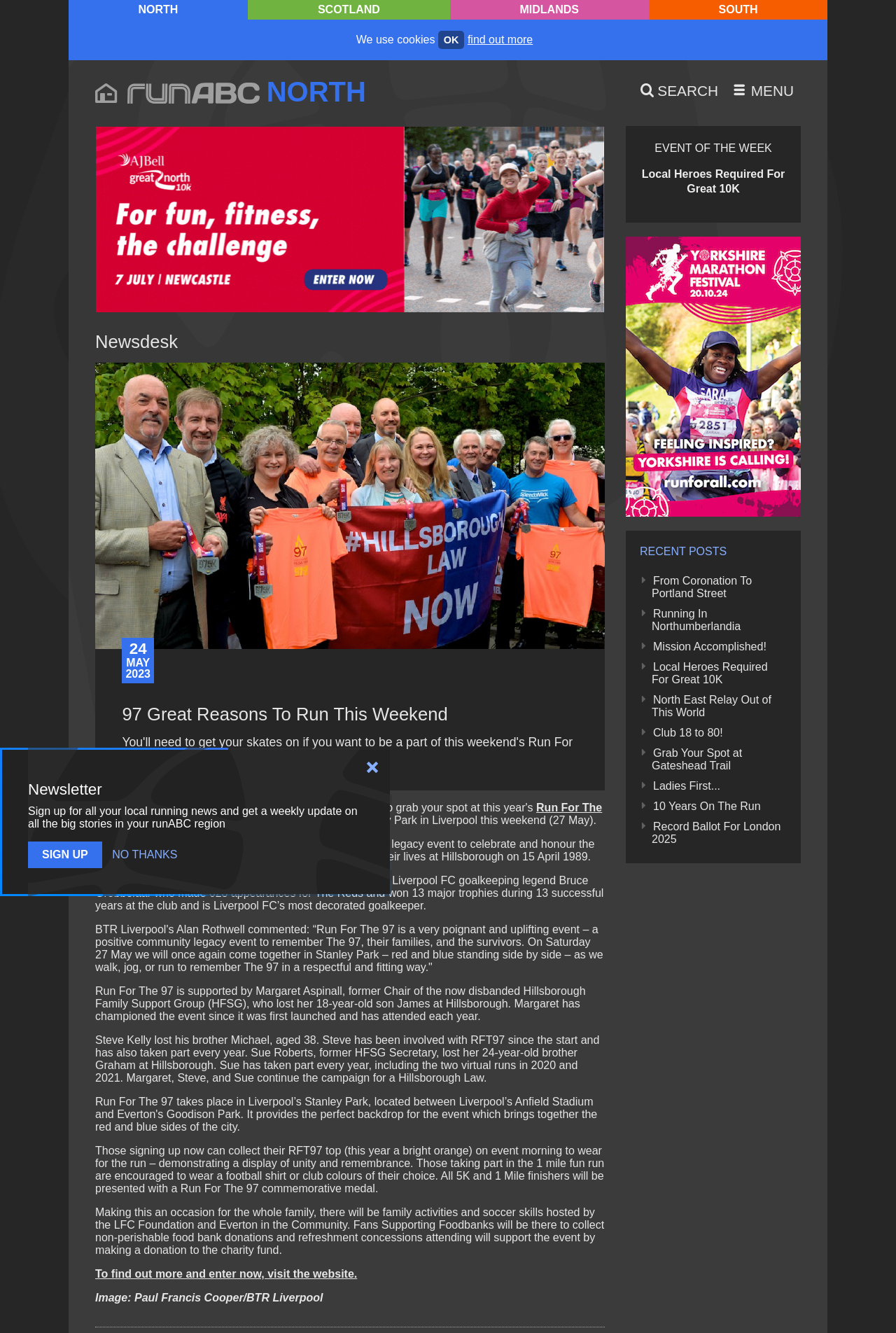Craft a detailed narrative of the webpage's structure and content.

This webpage appears to be a news article or blog post about a running event called "Run For The 97". The page is divided into several sections, with a prominent header section at the top featuring a title "Last Chance To Enter Run For The 97" and several links to different regions, including "NORTH", "SCOTLAND", "MIDLANDS", and "SOUTH".

Below the header section, there is a notification bar with a message "We use cookies" and two links, "OK" and "find out more". On the top-right corner, there is a search icon and a menu icon.

The main content of the page is an article about the "Run For The 97" event, which is a community legacy fun run taking place in Stanley Park, Liverpool. The article features a heading "97 Great Reasons To Run This Weekend" and several paragraphs of text describing the event, its history, and its significance. There is also an image related to the event, titled "Run For The 97 Launch".

On the right-hand side of the page, there are several sections, including a "Newsdesk" section with a heading and a list of recent posts, each with a brief summary and a link to the full article. There is also an "EVENT OF THE WEEK" section featuring a link to an event called "Great 10K" and an image related to the event.

At the bottom of the page, there is a section promoting a newsletter, with a heading "Newsletter" and a brief description of what the newsletter offers. There are two links, "SIGN UP" and "NO THANKS", allowing users to opt-in or opt-out of the newsletter.

Throughout the page, there are several links to other articles, events, and resources, as well as images and icons related to running and the "Run For The 97" event.